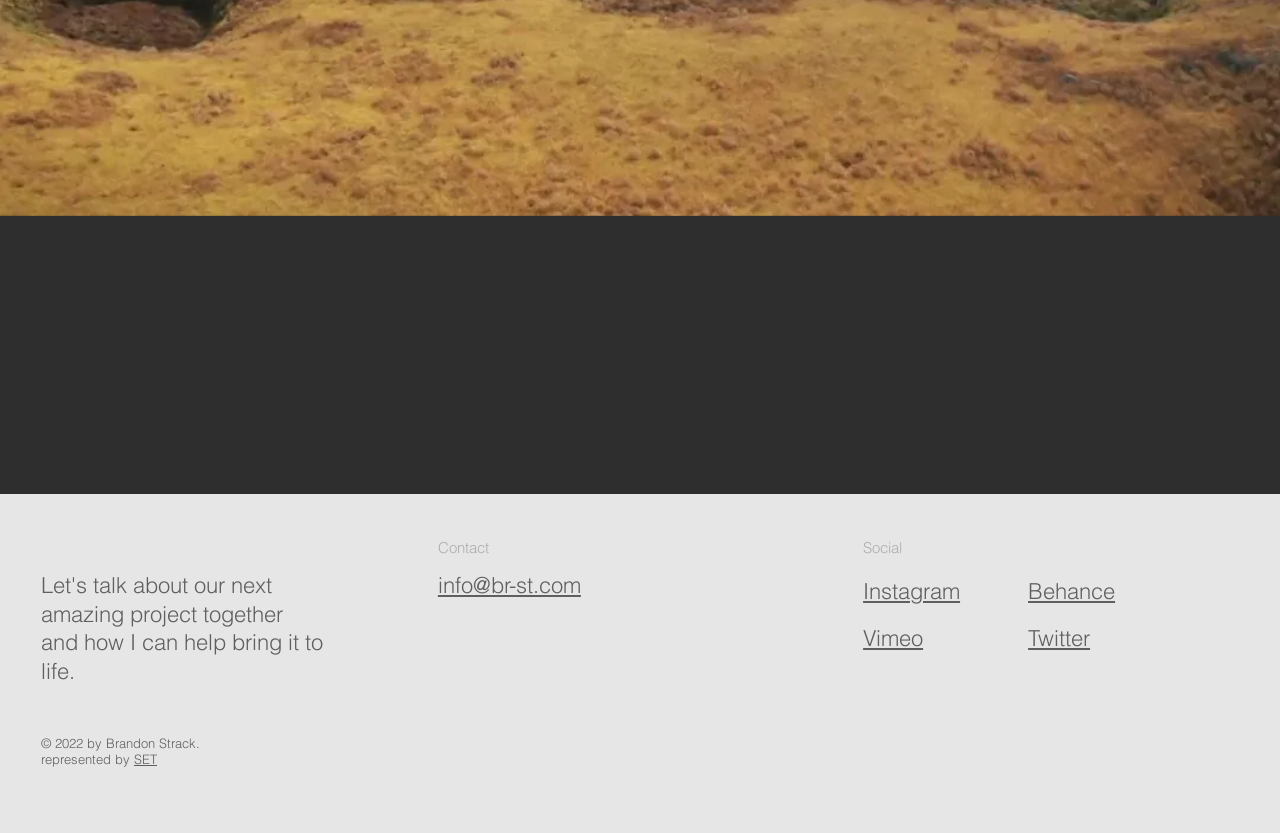What is the email address?
Based on the image, provide a one-word or brief-phrase response.

info@br-st.com